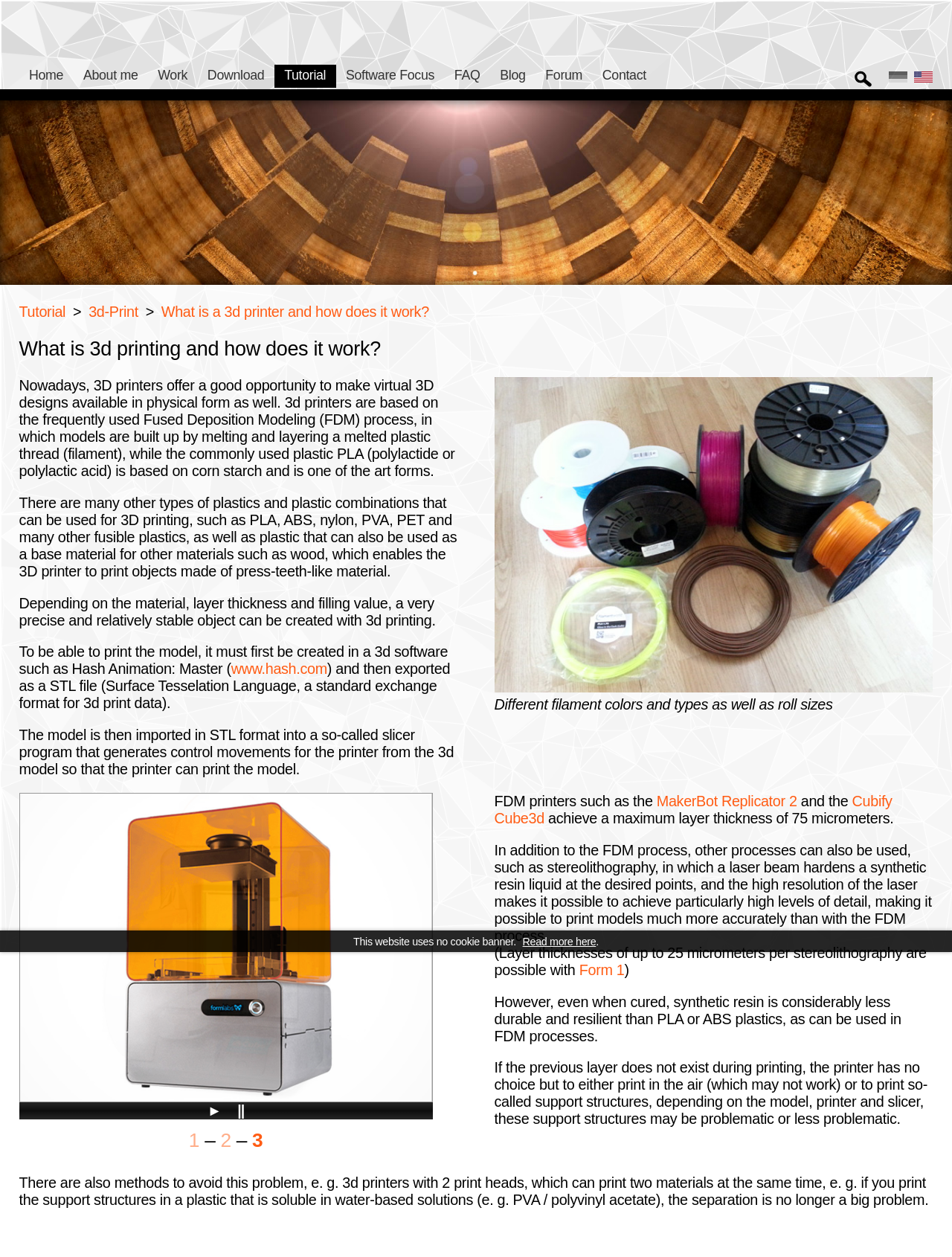Please locate the bounding box coordinates of the region I need to click to follow this instruction: "Click on the 'Suwandi Soh' link at the top".

None